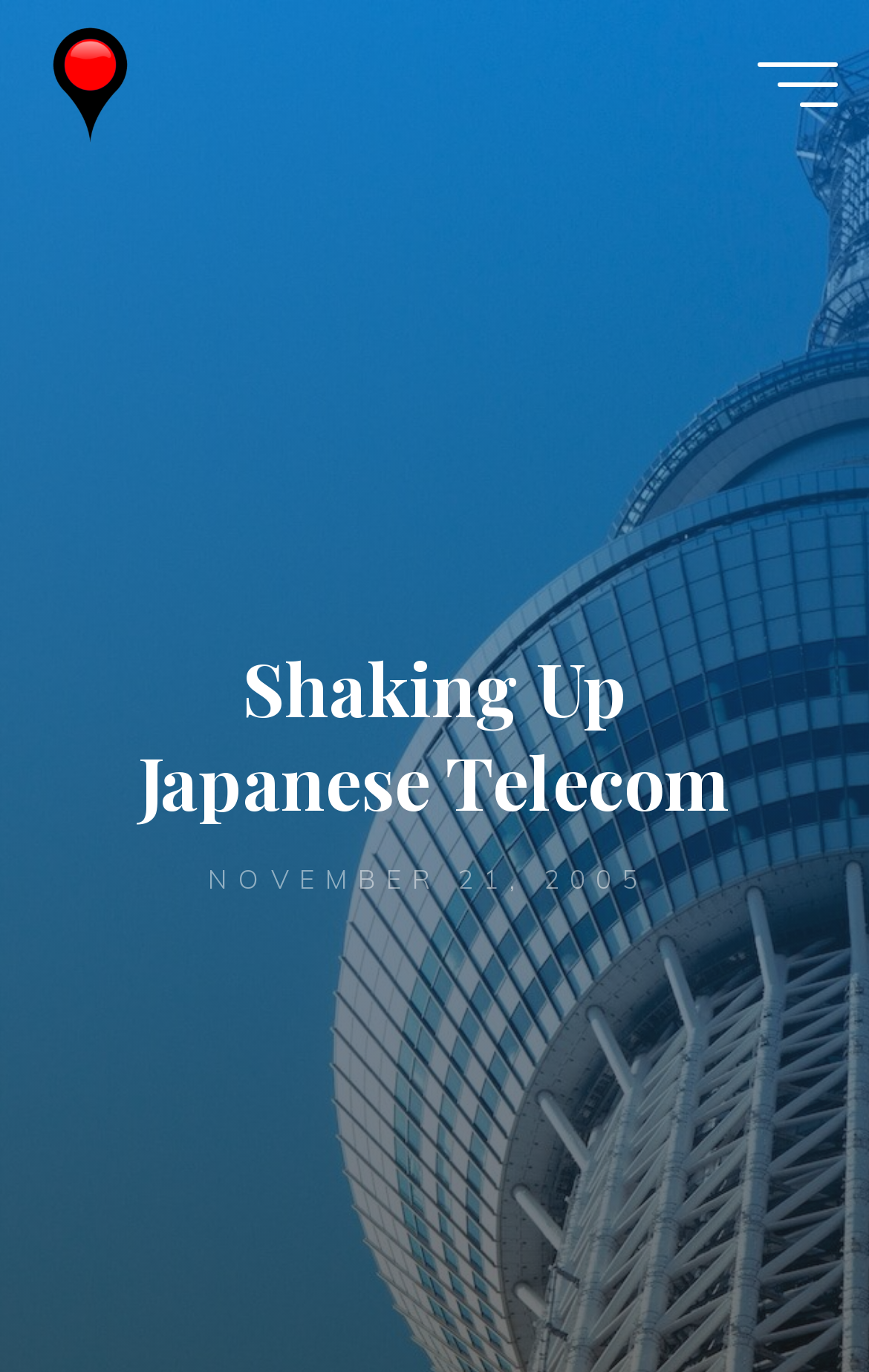What is the purpose of the button at the bottom?
Analyze the screenshot and provide a detailed answer to the question.

The purpose of the button at the bottom of the webpage can be determined by looking at its text, which is 'Back to Top', indicating that it allows the user to quickly return to the top of the webpage.